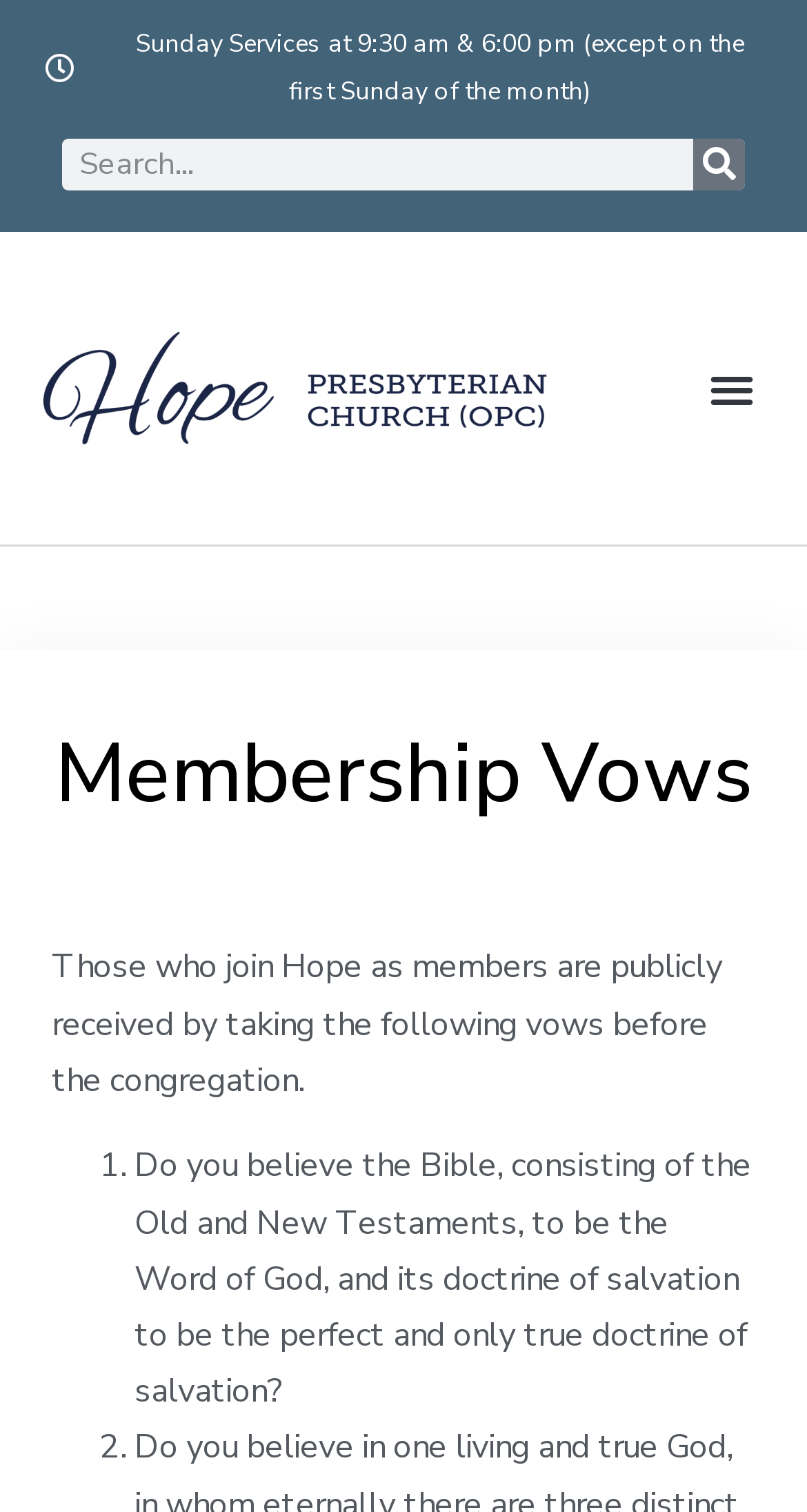Illustrate the webpage thoroughly, mentioning all important details.

The webpage appears to be about the membership vows of Hope Orthodox Presbyterian Church. At the top left of the page, there is a link to Sunday service times, and next to it, a search bar with a search button. Below the search bar, there is another link, but its text is not specified. On the top right, there is a menu toggle button.

The main content of the page starts with a heading "Membership Vows" in the middle of the page. Below the heading, there is a paragraph of text explaining that those who join Hope as members are publicly received by taking the following vows before the congregation.

Underneath the paragraph, there is a numbered list with two items. The first item, marked as "1.", asks if the member believes the Bible to be the Word of God and its doctrine of salvation to be the perfect and only true doctrine of salvation. The second item, marked as "2.", is not fully specified in the provided accessibility tree.